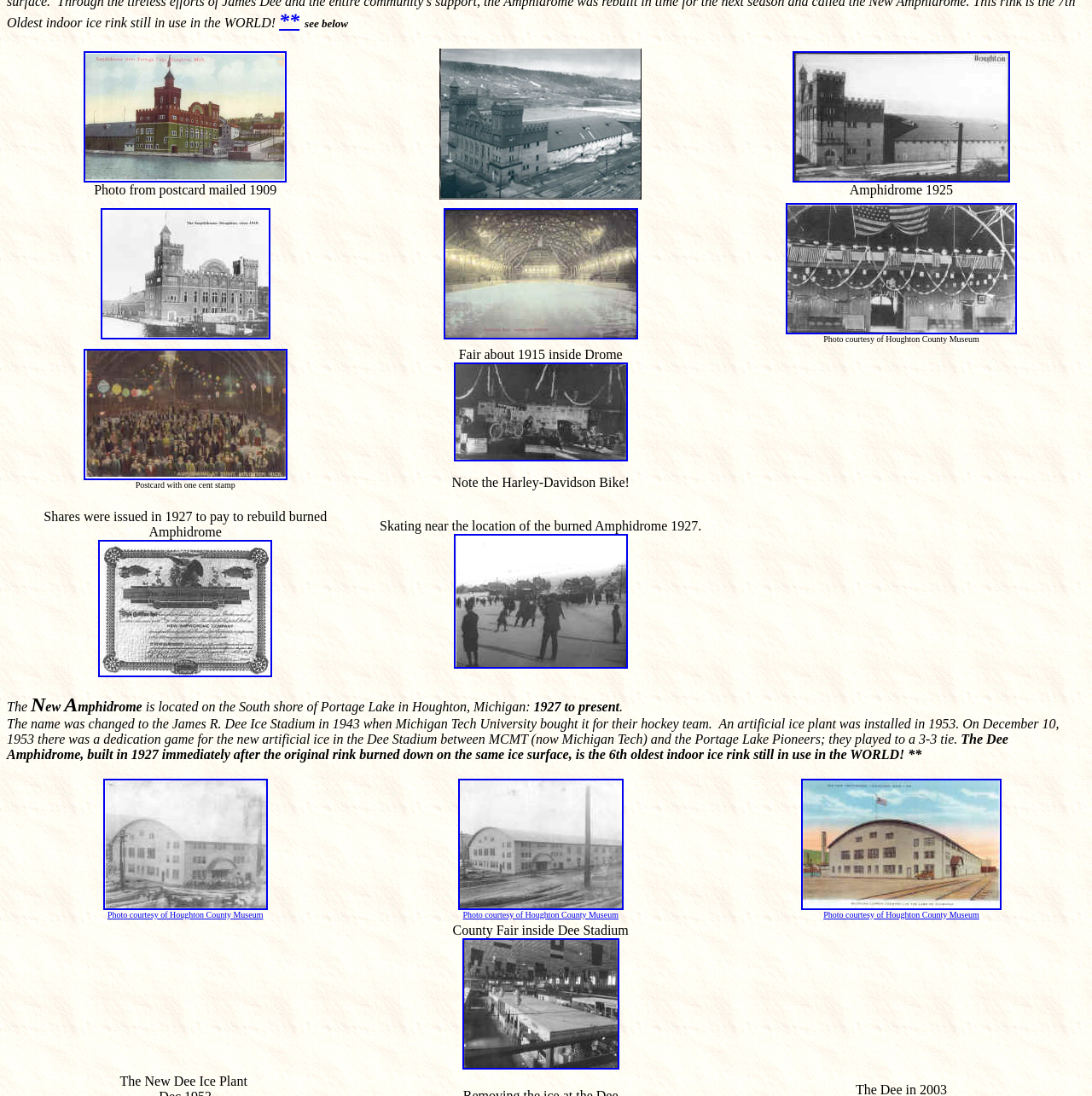Using the format (top-left x, top-left y, bottom-right x, bottom-right y), and given the element description, identify the bounding box coordinates within the screenshot: parent_node: Amphidrome 1925

[0.726, 0.155, 0.925, 0.168]